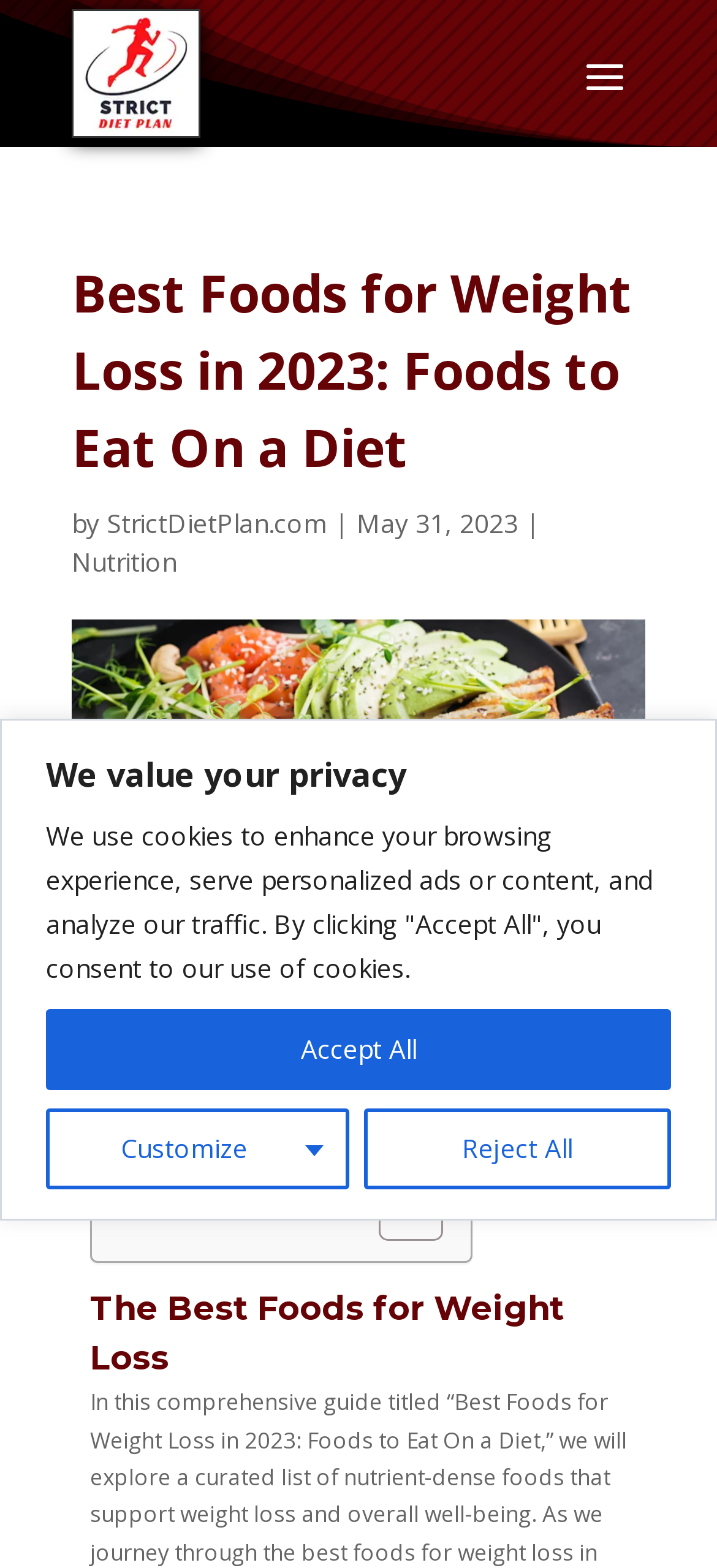Determine which piece of text is the heading of the webpage and provide it.

Best Foods for Weight Loss in 2023: Foods to Eat On a Diet